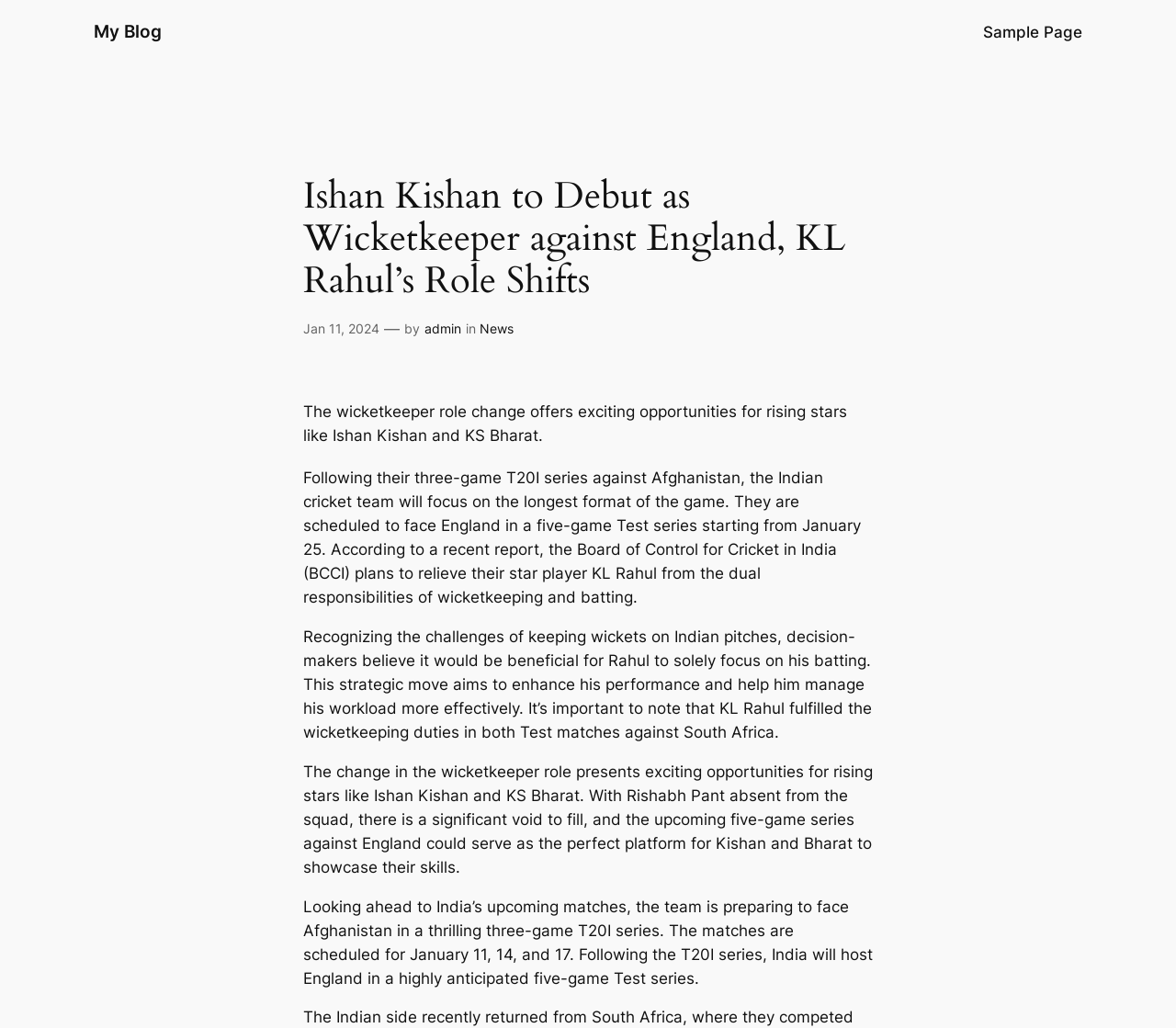Find the bounding box coordinates of the UI element according to this description: "Drop Out Fuse Cutout Switch".

None